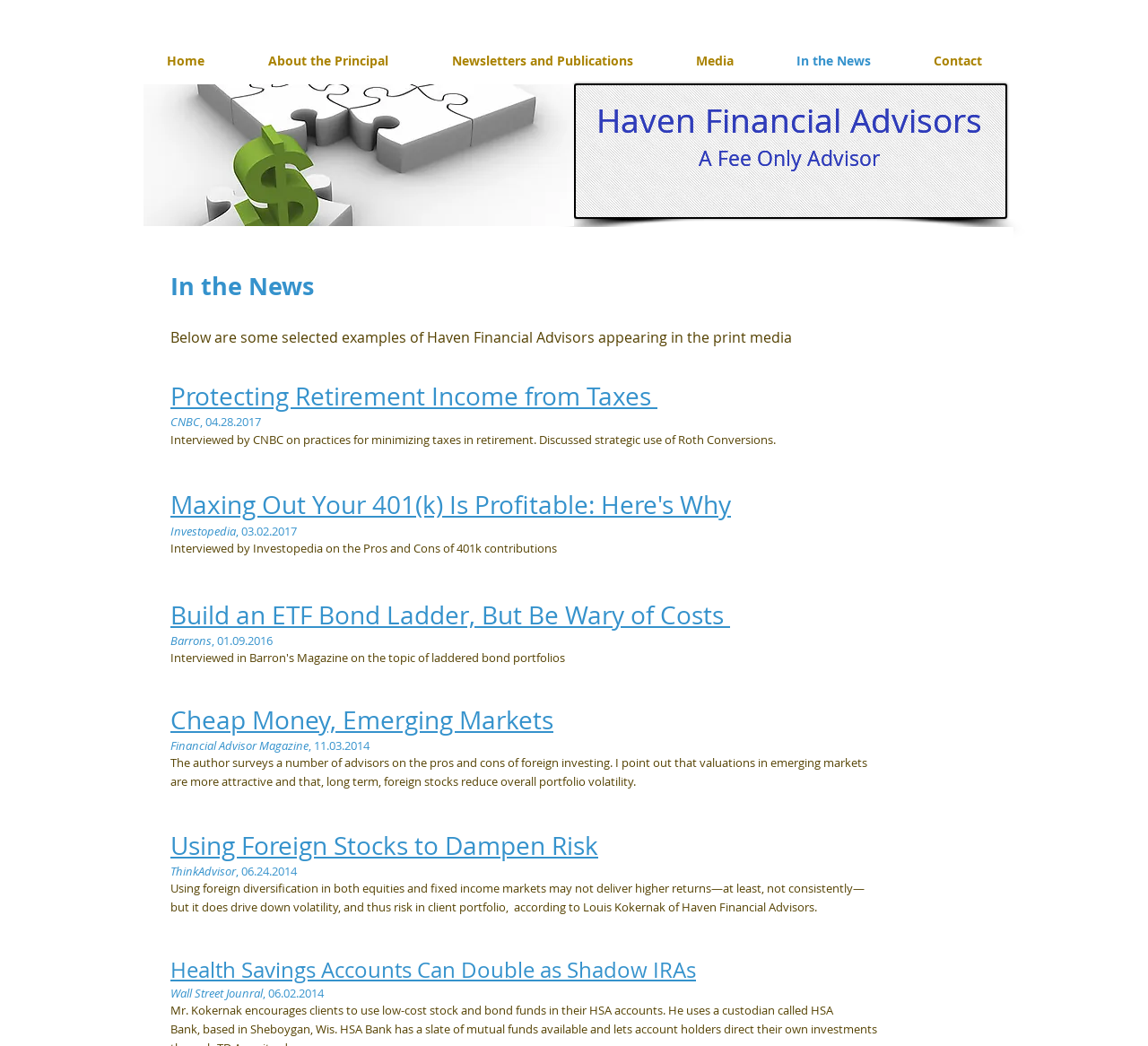Please identify the bounding box coordinates of the clickable region that I should interact with to perform the following instruction: "Browse the 'Slide show gallery'". The coordinates should be expressed as four float numbers between 0 and 1, i.e., [left, top, right, bottom].

[0.125, 0.081, 0.5, 0.216]